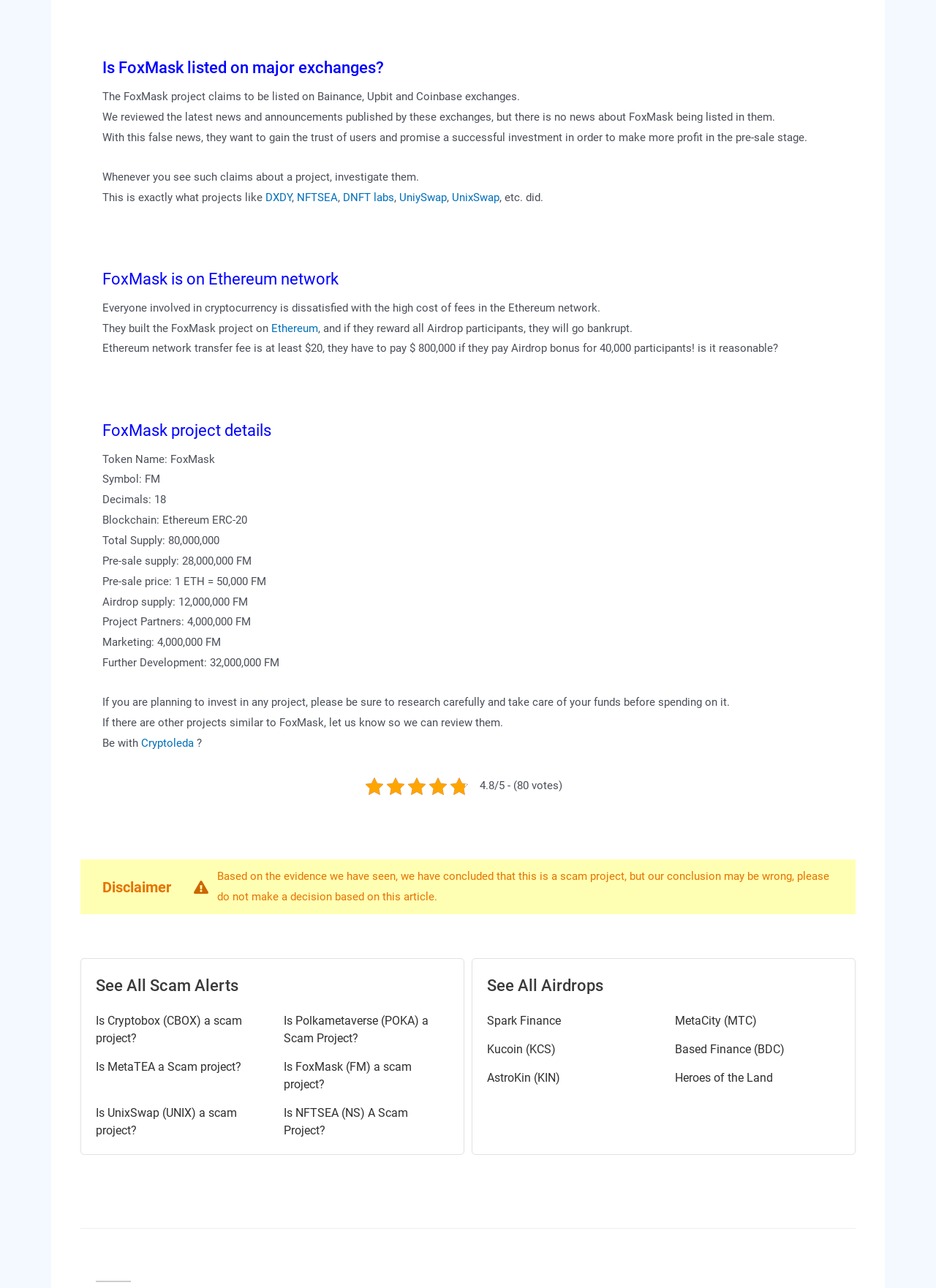Answer the following in one word or a short phrase: 
What is the rating of this webpage?

4.8/5